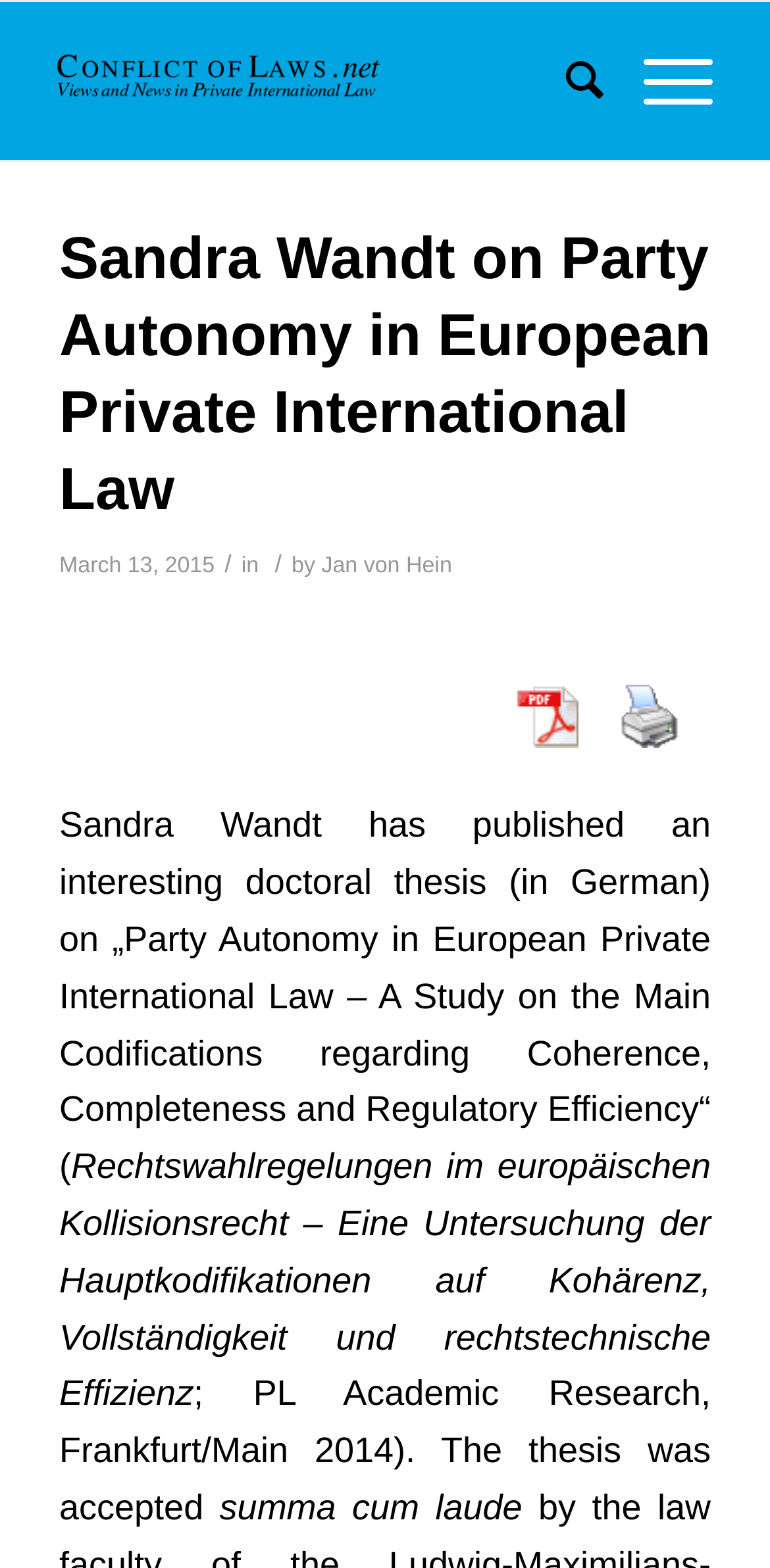What is the grade of the thesis?
Could you please answer the question thoroughly and with as much detail as possible?

I found the grade of the thesis by reading the text in the main content section, which states 'The thesis was accepted summa cum laude'.